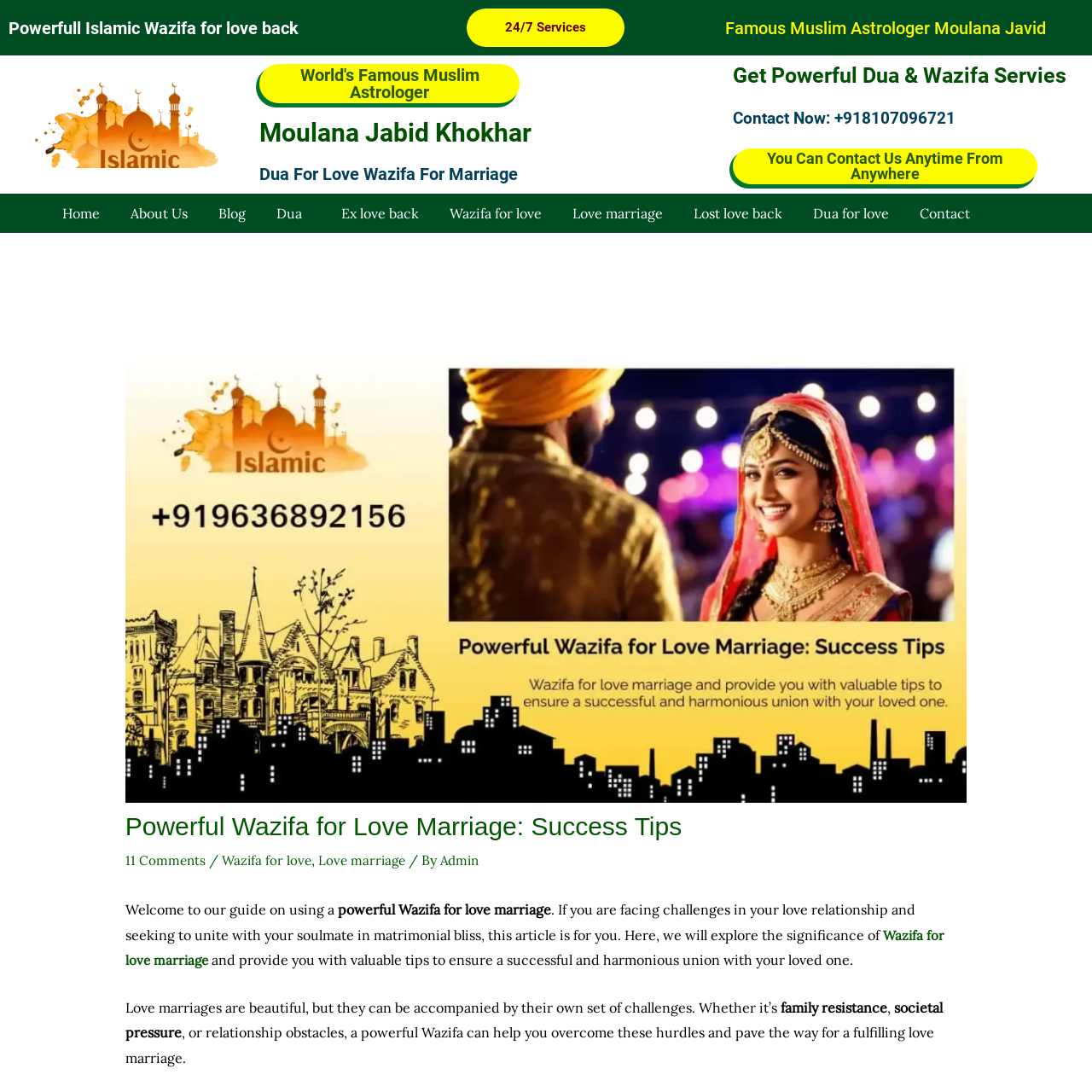Can you pinpoint the bounding box coordinates for the clickable element required for this instruction: "Read about Dua For Love Wazifa For Marriage"? The coordinates should be four float numbers between 0 and 1, i.e., [left, top, right, bottom].

[0.238, 0.149, 0.538, 0.17]